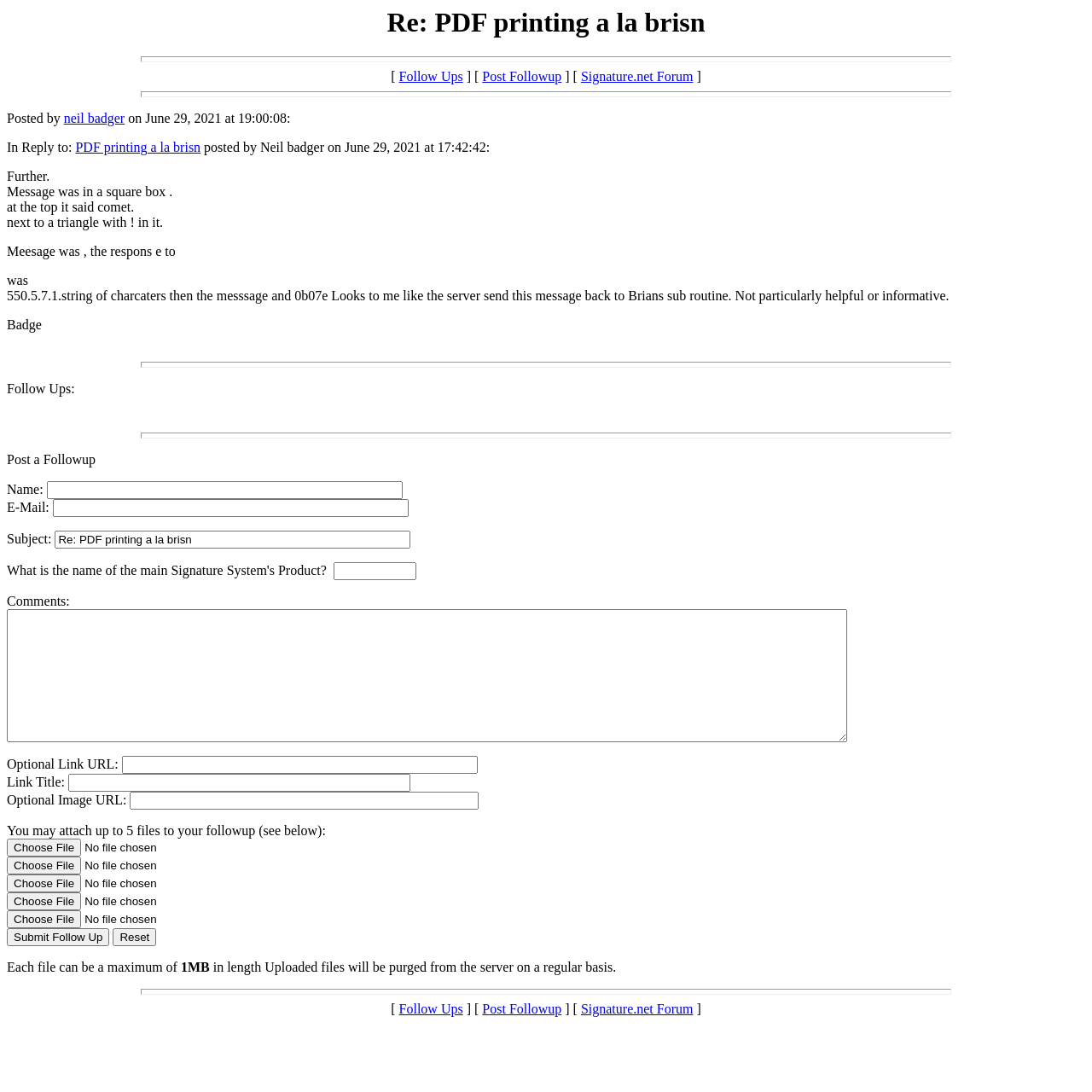How many files can be attached to a follow-up?
Refer to the screenshot and respond with a concise word or phrase.

5